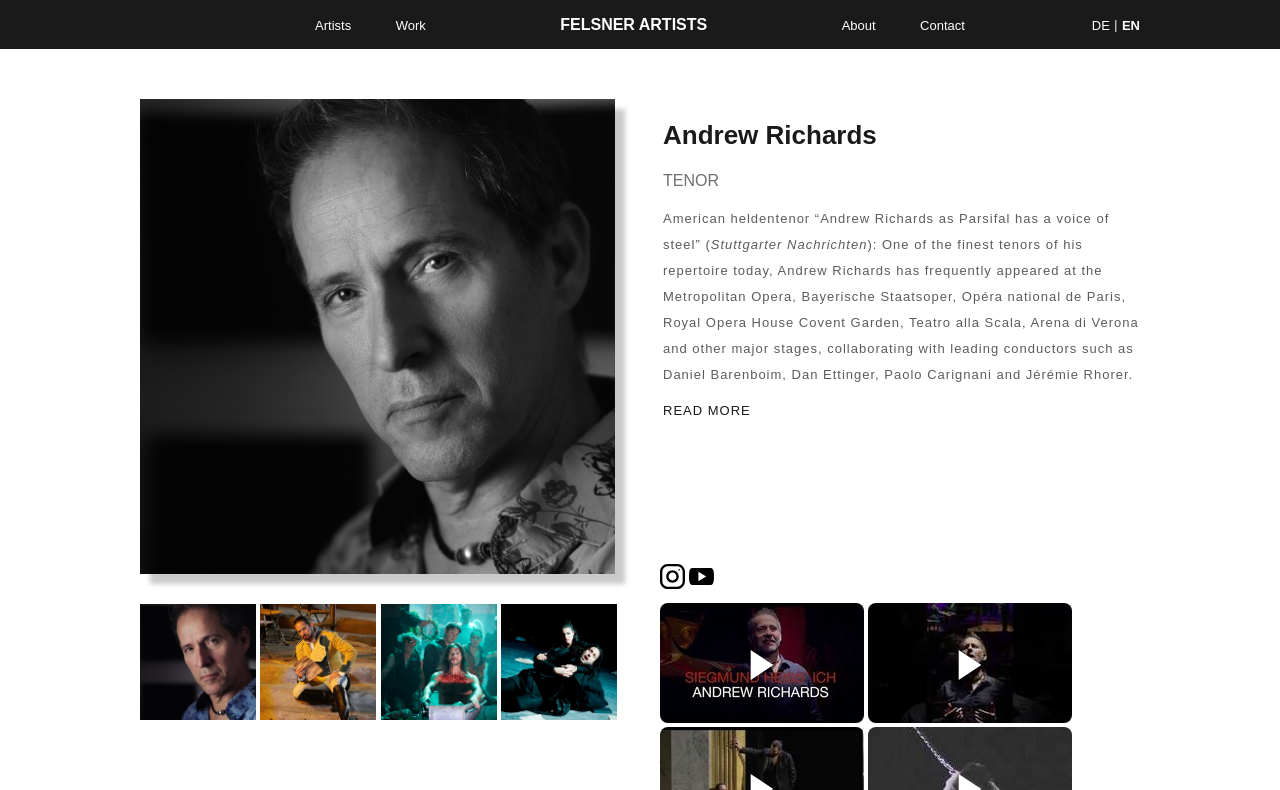Ascertain the bounding box coordinates for the UI element detailed here: "FELSNER ARTISTS". The coordinates should be provided as [left, top, right, bottom] with each value being a float between 0 and 1.

[0.422, 0.019, 0.568, 0.043]